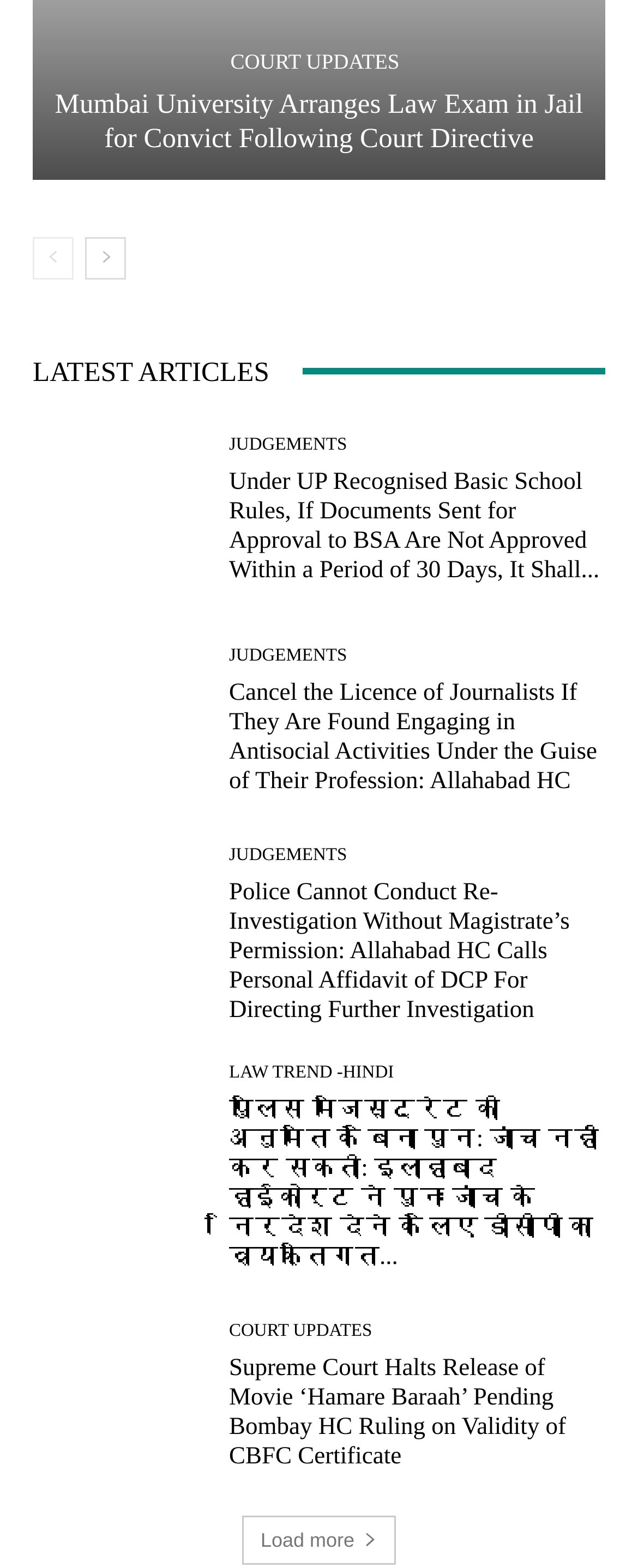Provide a short answer to the following question with just one word or phrase: What is the title of the first article?

Mumbai University Arranges Law Exam in Jail for Convict Following Court Directive